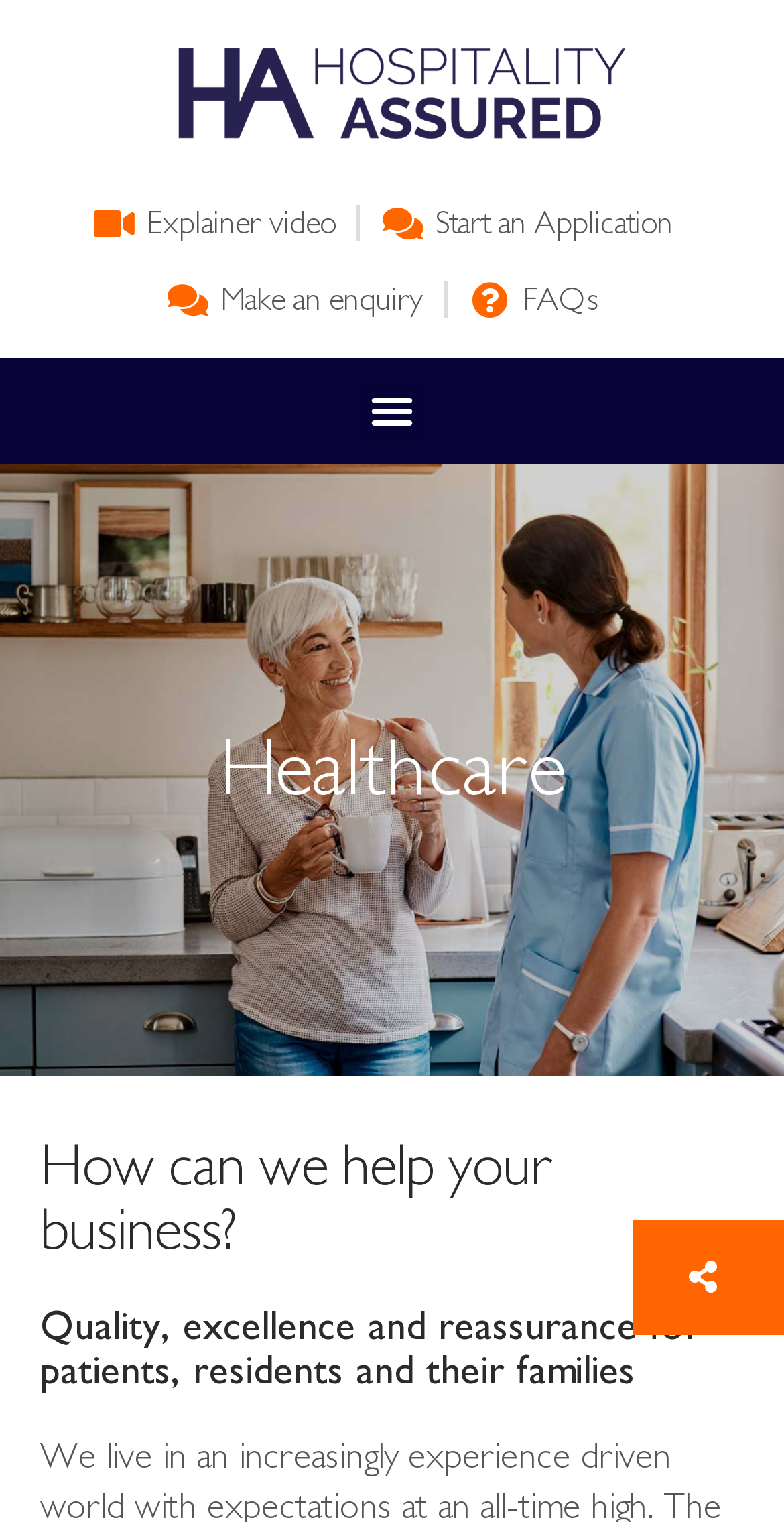From the webpage screenshot, predict the bounding box coordinates (top-left x, top-left y, bottom-right x, bottom-right y) for the UI element described here: Menu

[0.458, 0.248, 0.542, 0.292]